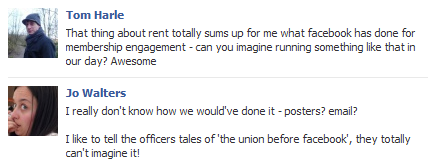Describe every significant element in the image thoroughly.

The image captures a conversation from Facebook showing two users discussing the impact of social media on membership engagement. The first comment, from Tom Harle, reflects on how Facebook has revolutionized communication around issues like rent, asking if anyone can imagine operating without such platforms. Jo Walters replies with a sense of nostalgia, expressing uncertainty about how they managed before Facebook, questioning if traditional methods like posters or email would suffice. She adds a touch of humor by alluding to stories she shares with current union officers about life before social media, highlighting the profound changes it has brought to organizational engagement. The discussion encapsulates a pivotal moment in the evolution of communication strategies within membership organizations, emphasizing the vital role of social media in facilitating dialogue and awareness.